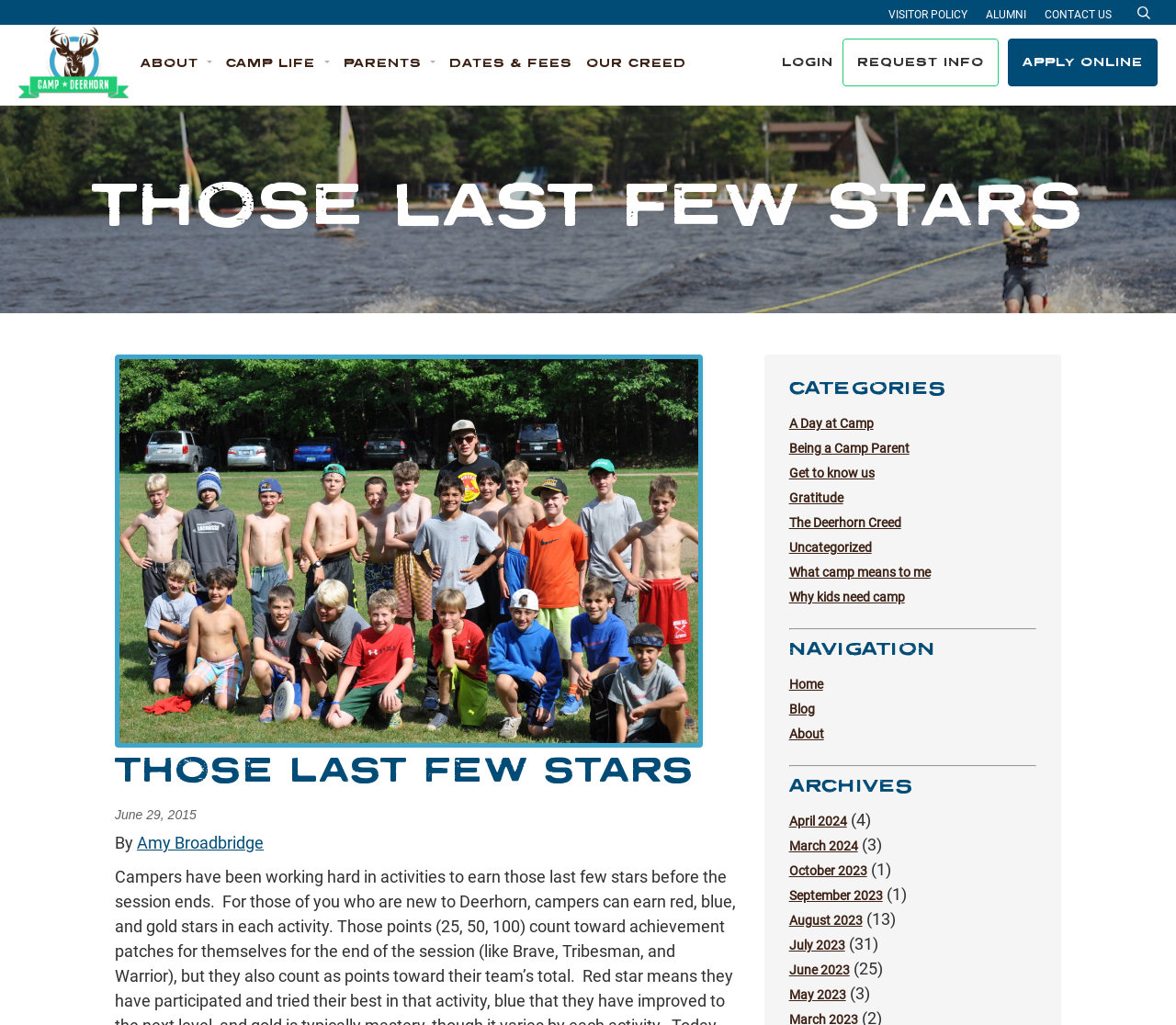How many categories are there?
Use the image to give a comprehensive and detailed response to the question.

The categories can be found in the section with the heading 'CATEGORIES'. There are 9 links below this heading, each representing a category. These categories are 'A Day at Camp', 'Being a Camp Parent', 'Get to know us', 'Gratitude', 'The Deerhorn Creed', 'Uncategorized', 'What camp means to me', 'Why kids need camp'.